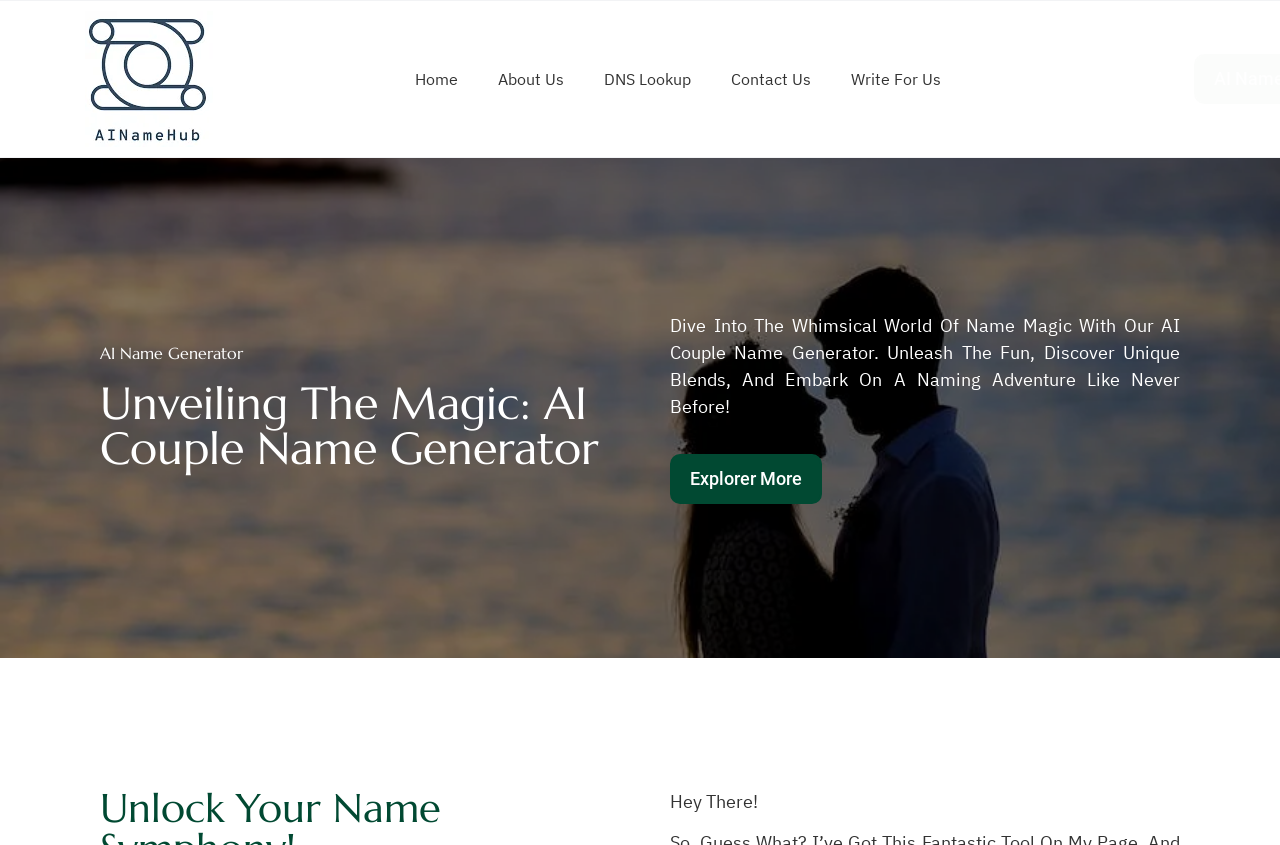Locate the bounding box coordinates of the segment that needs to be clicked to meet this instruction: "Explore the AI Name Generators".

[0.77, 0.064, 0.928, 0.123]